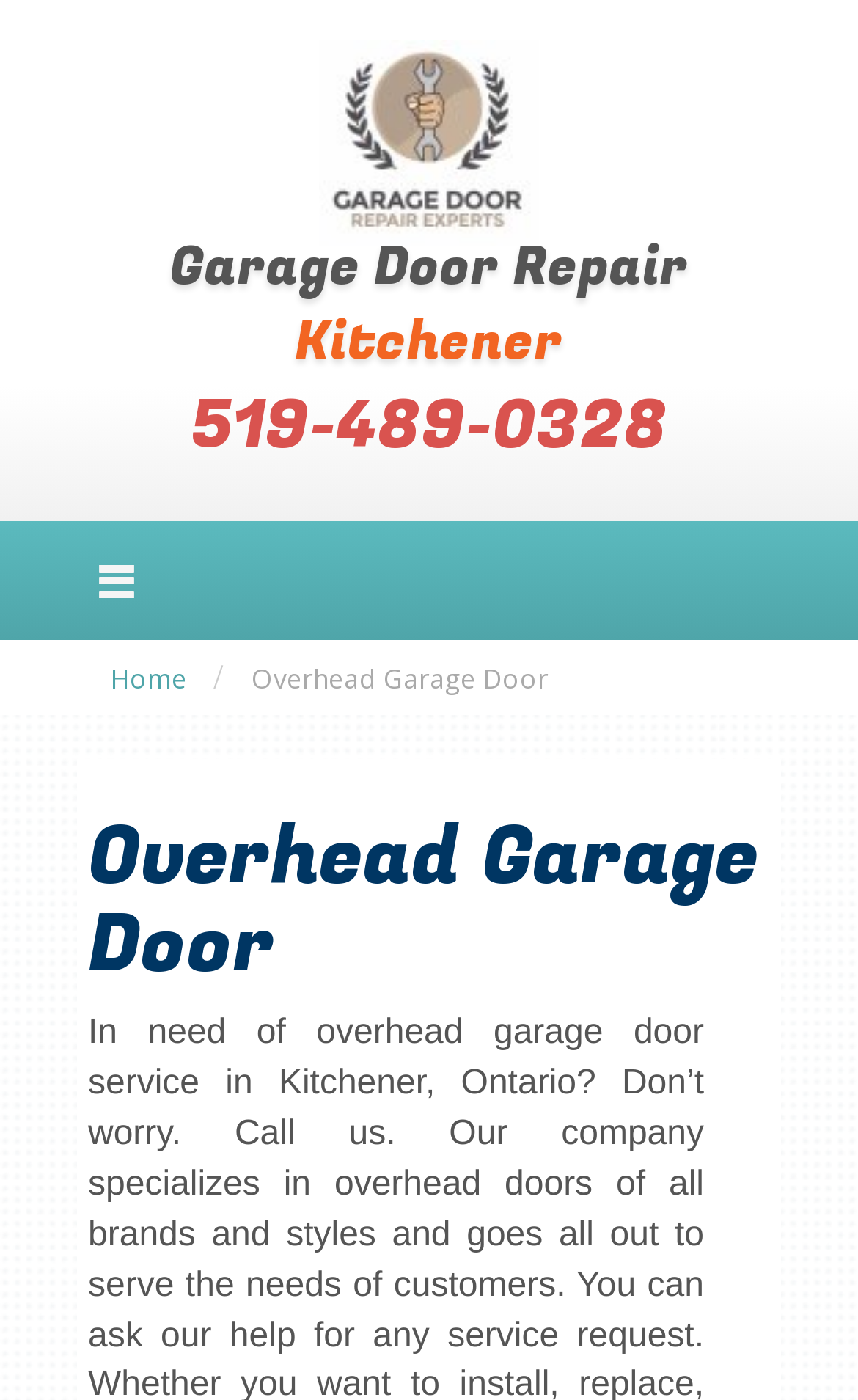What is the name of the company?
Answer the question with a single word or phrase, referring to the image.

Overhead Pro